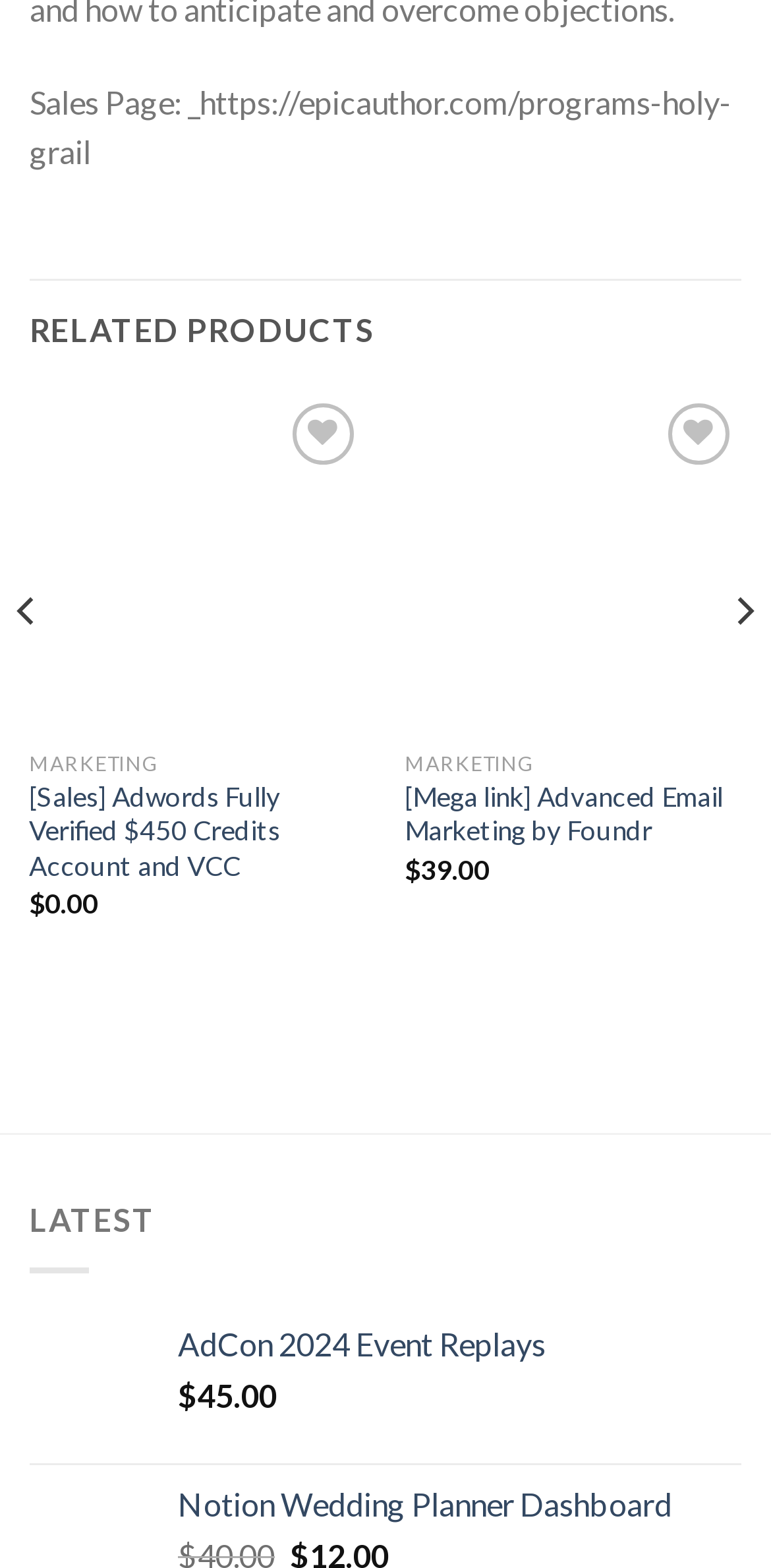Respond concisely with one word or phrase to the following query:
How many navigation buttons are available?

2